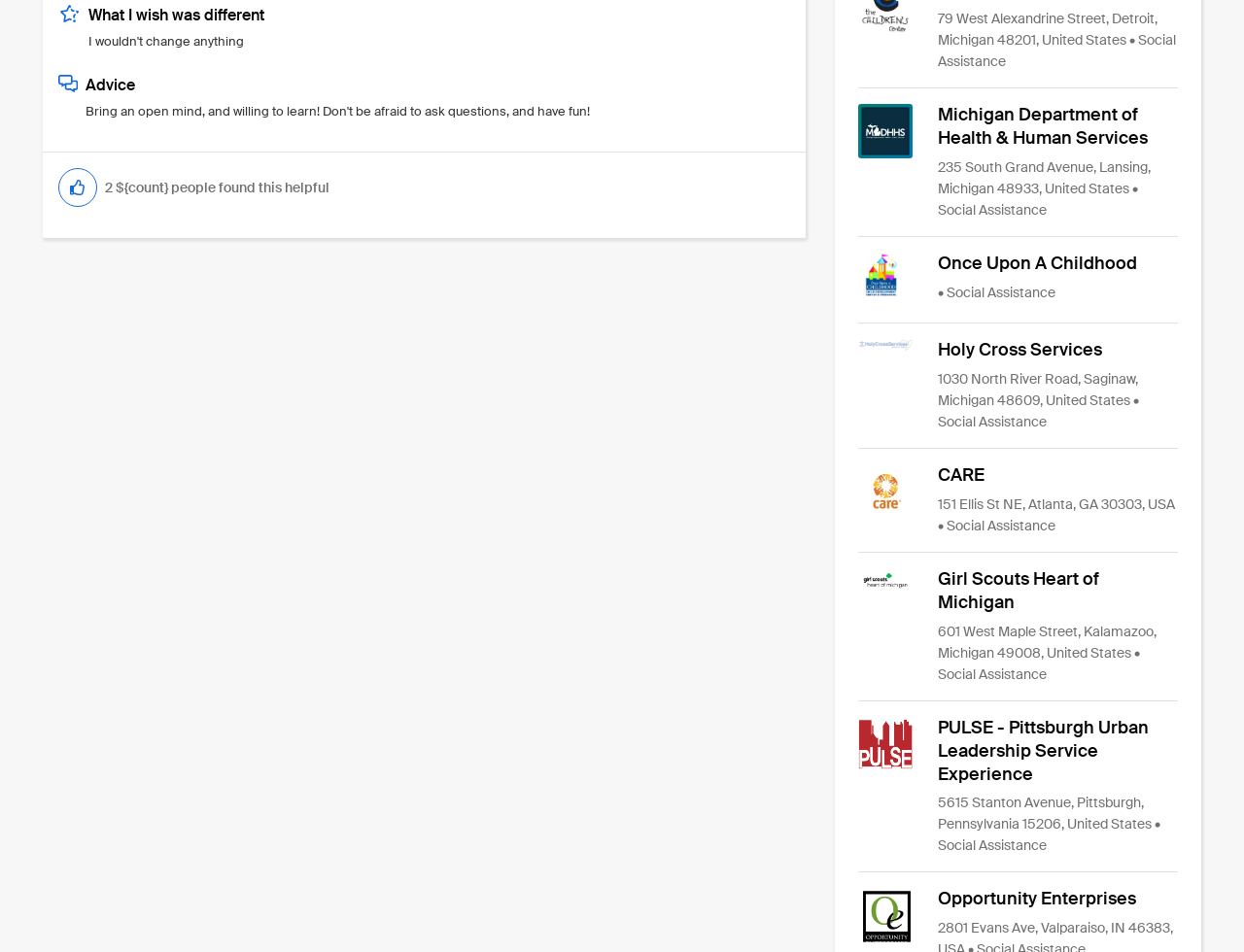Provide the bounding box coordinates of the HTML element this sentence describes: "title="Mark this as helpful"". The bounding box coordinates consist of four float numbers between 0 and 1, i.e., [left, top, right, bottom].

[0.047, 0.177, 0.078, 0.218]